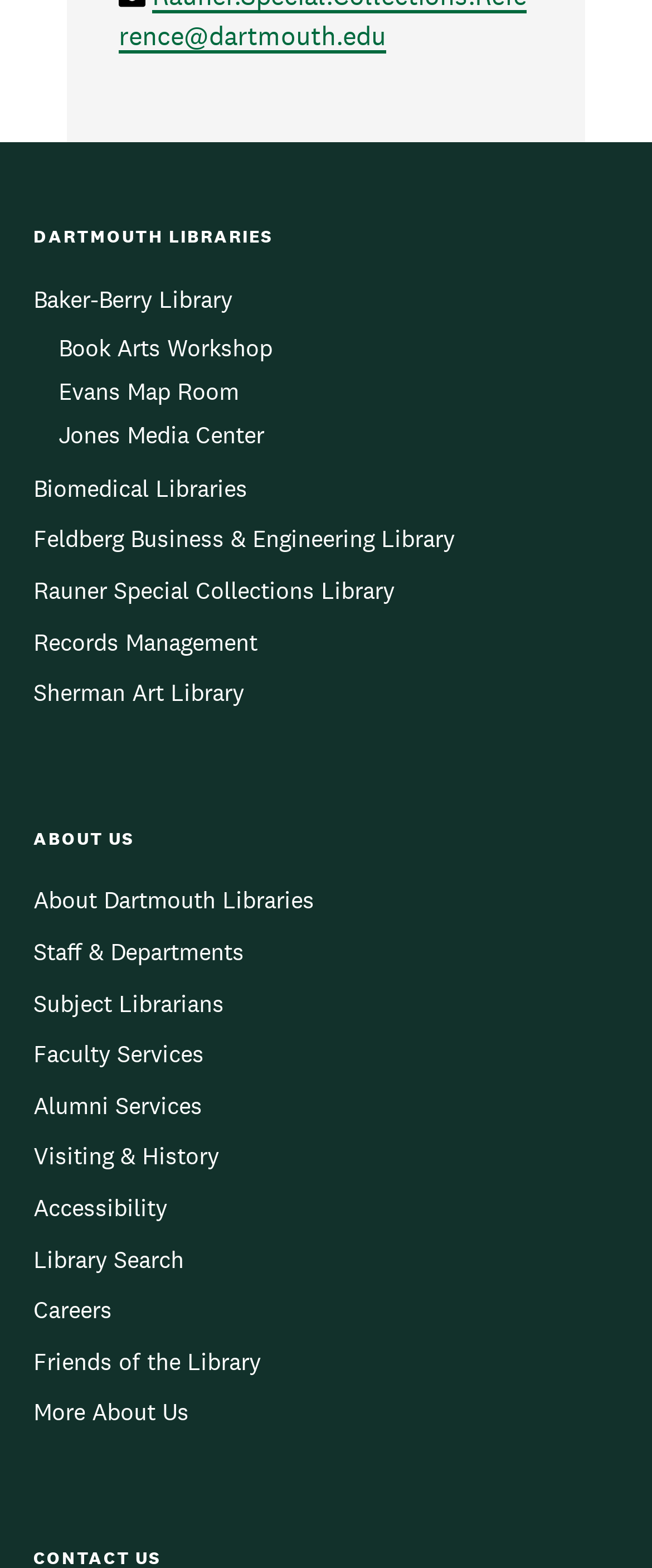Show the bounding box coordinates of the element that should be clicked to complete the task: "go to Baker-Berry Library".

[0.051, 0.179, 0.356, 0.204]